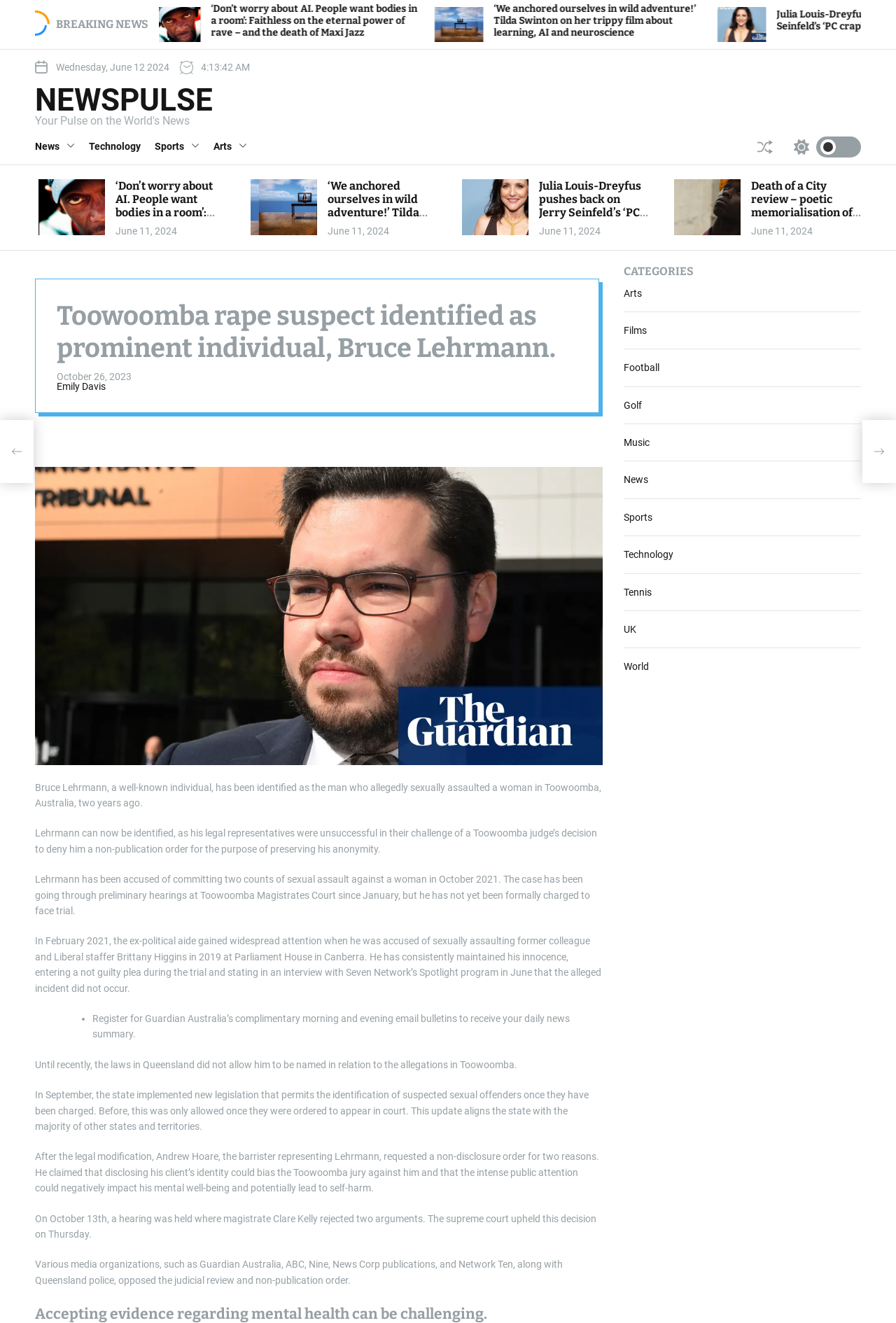Locate the headline of the webpage and generate its content.

Toowoomba rape suspect identified as prominent individual, Bruce Lehrmann.